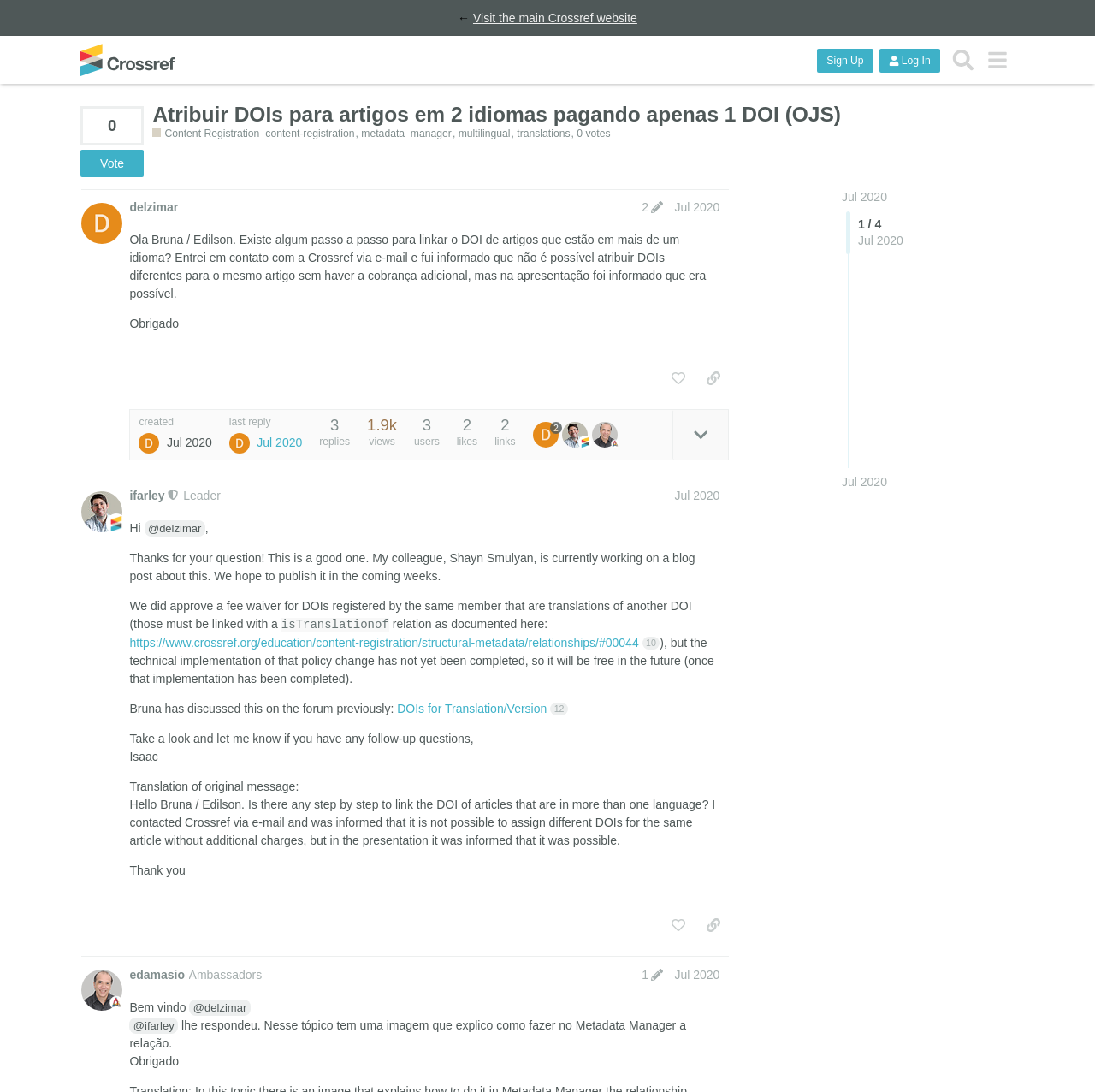Who is the author of the first post?
Make sure to answer the question with a detailed and comprehensive explanation.

I found the author of the first post by looking at the region element with the text 'post #1 by @delzimar' which is located at the top of the first post. The author's name is 'delzimar'.